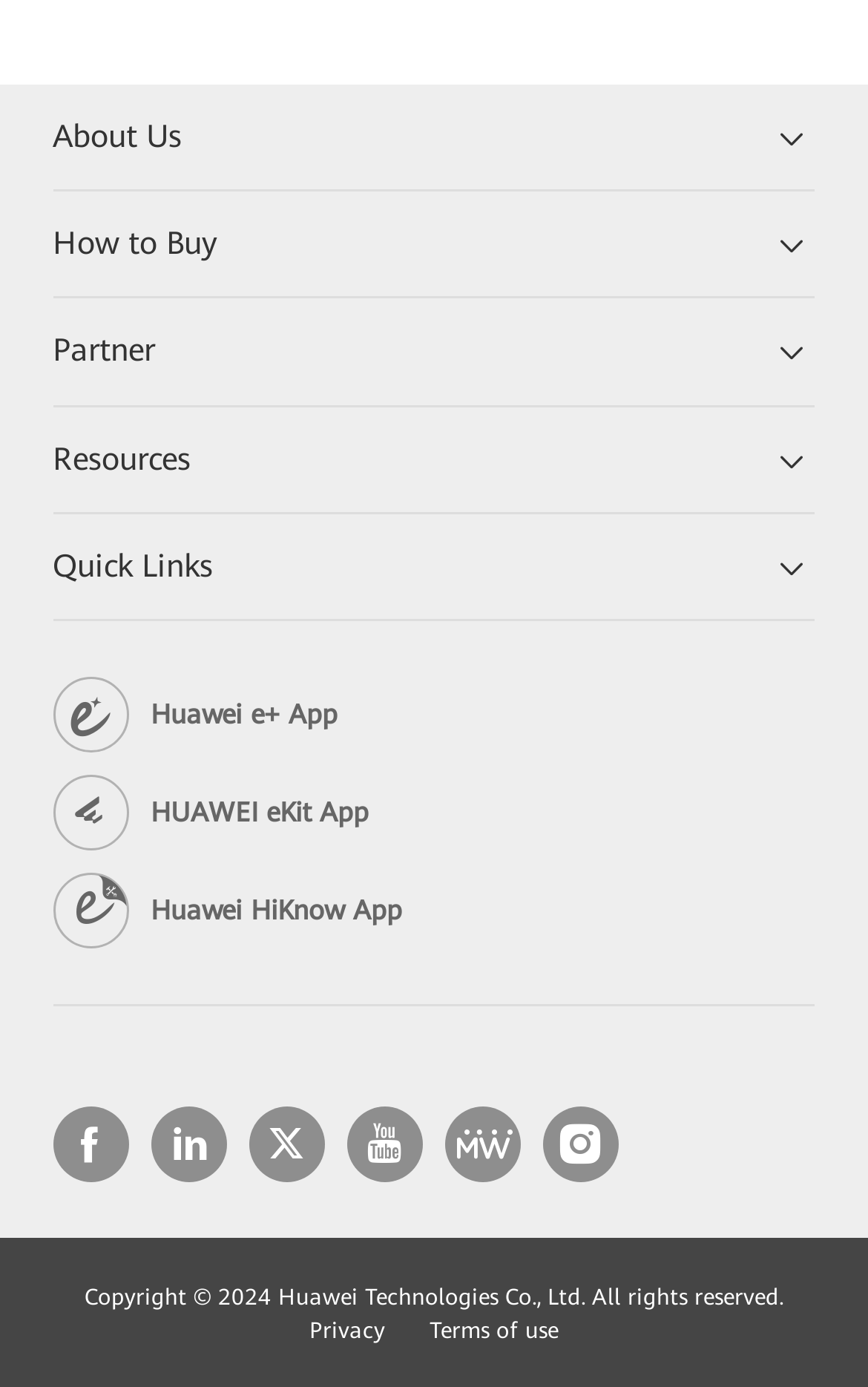Utilize the details in the image to give a detailed response to the question: What are the two links at the bottom?

The two links at the bottom of the page are 'Privacy' and 'Terms of use', which are usually used to provide information about the website's policies and terms.